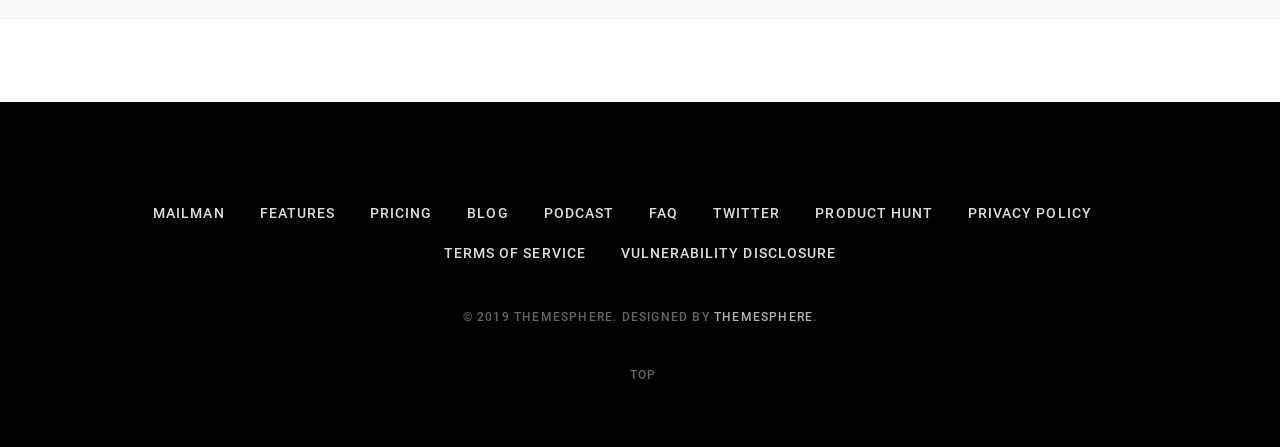Can you give a comprehensive explanation to the question given the content of the image?
What is the copyright year of the website?

I found a StaticText element with the text '© 2019 THEMESPHERE. DESIGNED BY' which indicates the copyright year of the website is 2019.